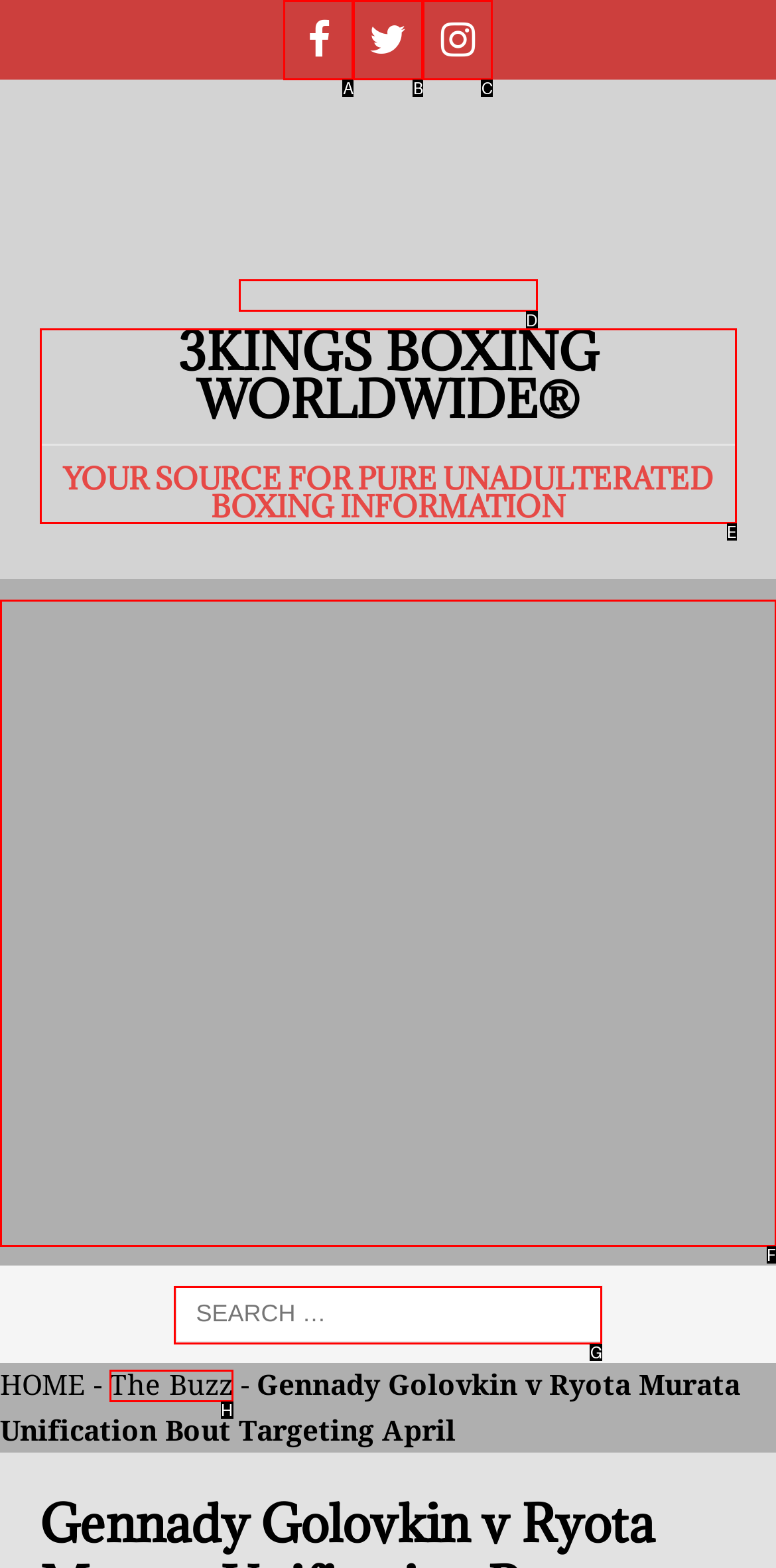Point out the option that best suits the description: The Buzz
Indicate your answer with the letter of the selected choice.

H